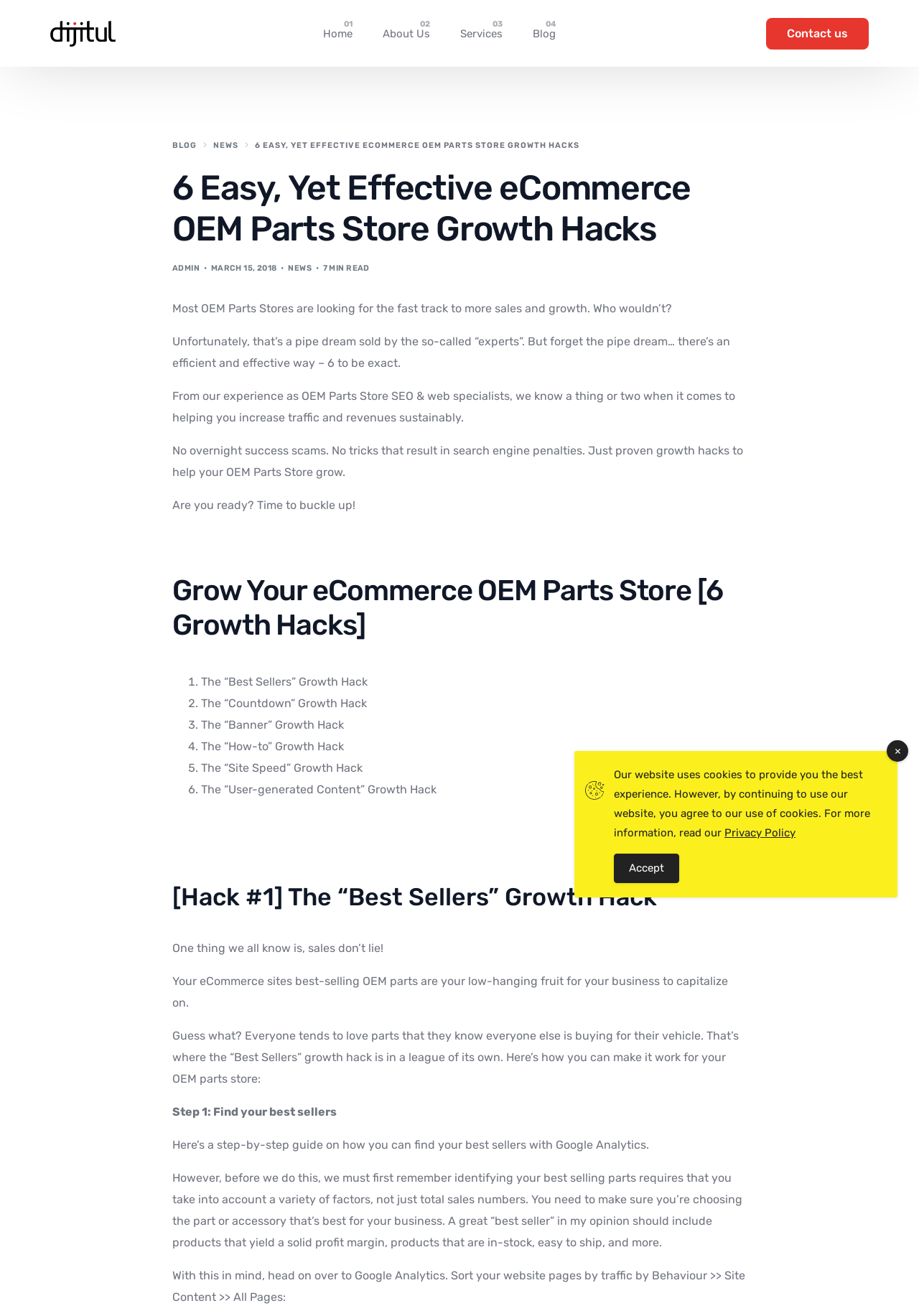Determine the bounding box coordinates for the HTML element described here: "About Us02".

[0.4, 0.0, 0.484, 0.051]